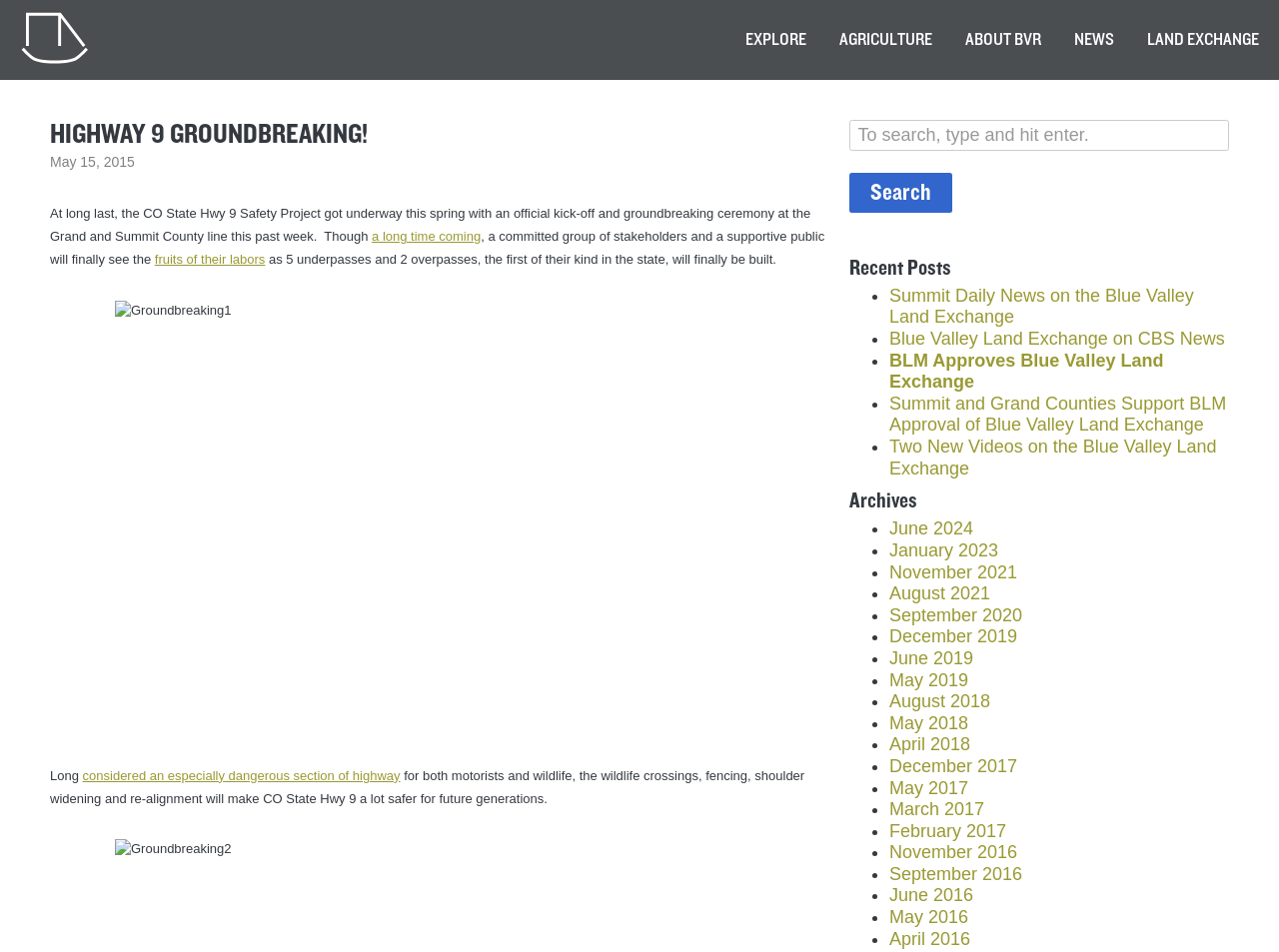Determine the bounding box coordinates for the clickable element required to fulfill the instruction: "Click the 'AGRICULTURE' link". Provide the coordinates as four float numbers between 0 and 1, i.e., [left, top, right, bottom].

[0.656, 0.031, 0.729, 0.052]